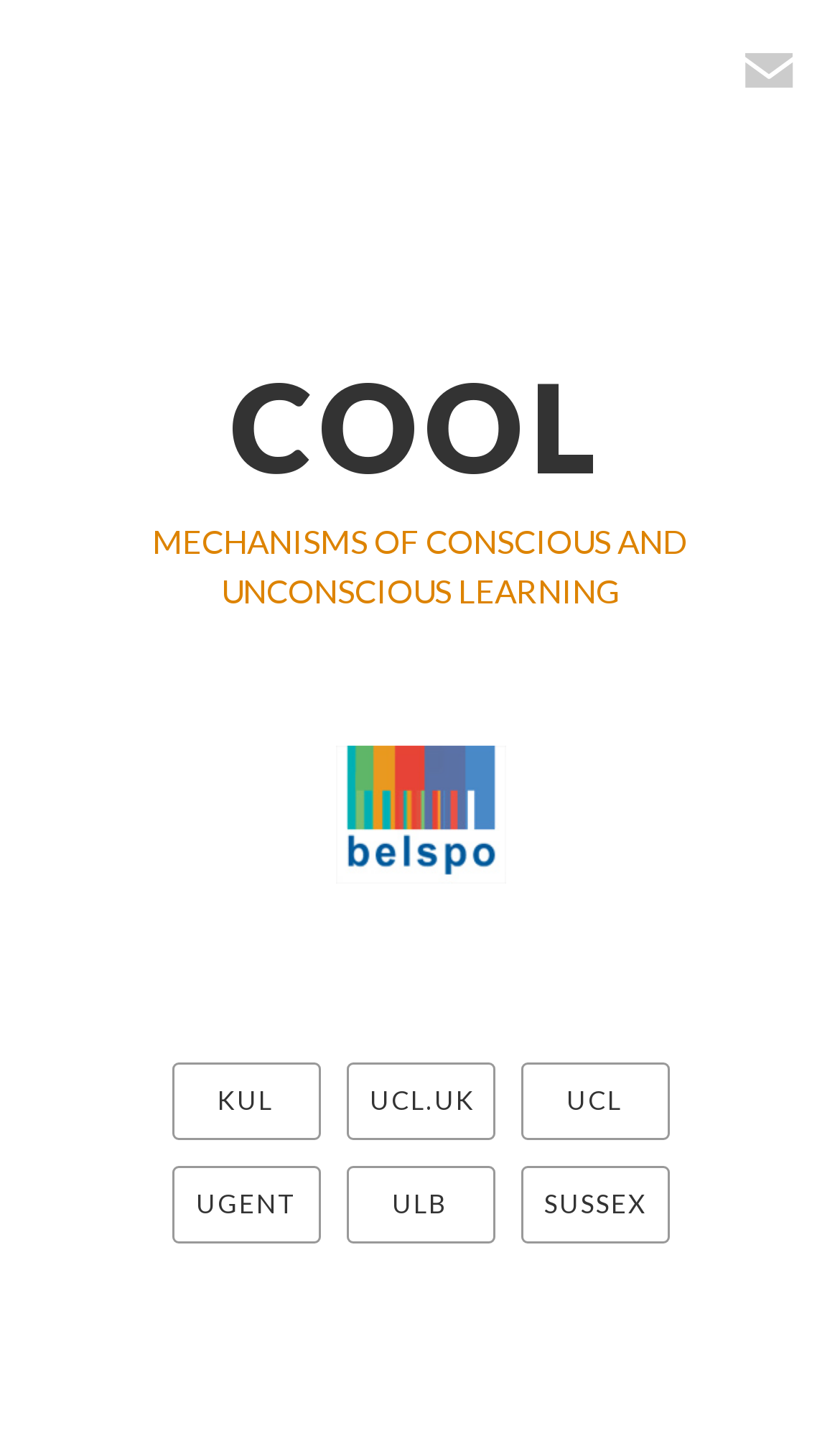Using the element description provided, determine the bounding box coordinates in the format (top-left x, top-left y, bottom-right x, bottom-right y). Ensure that all values are floating point numbers between 0 and 1. Element description: Follow

None